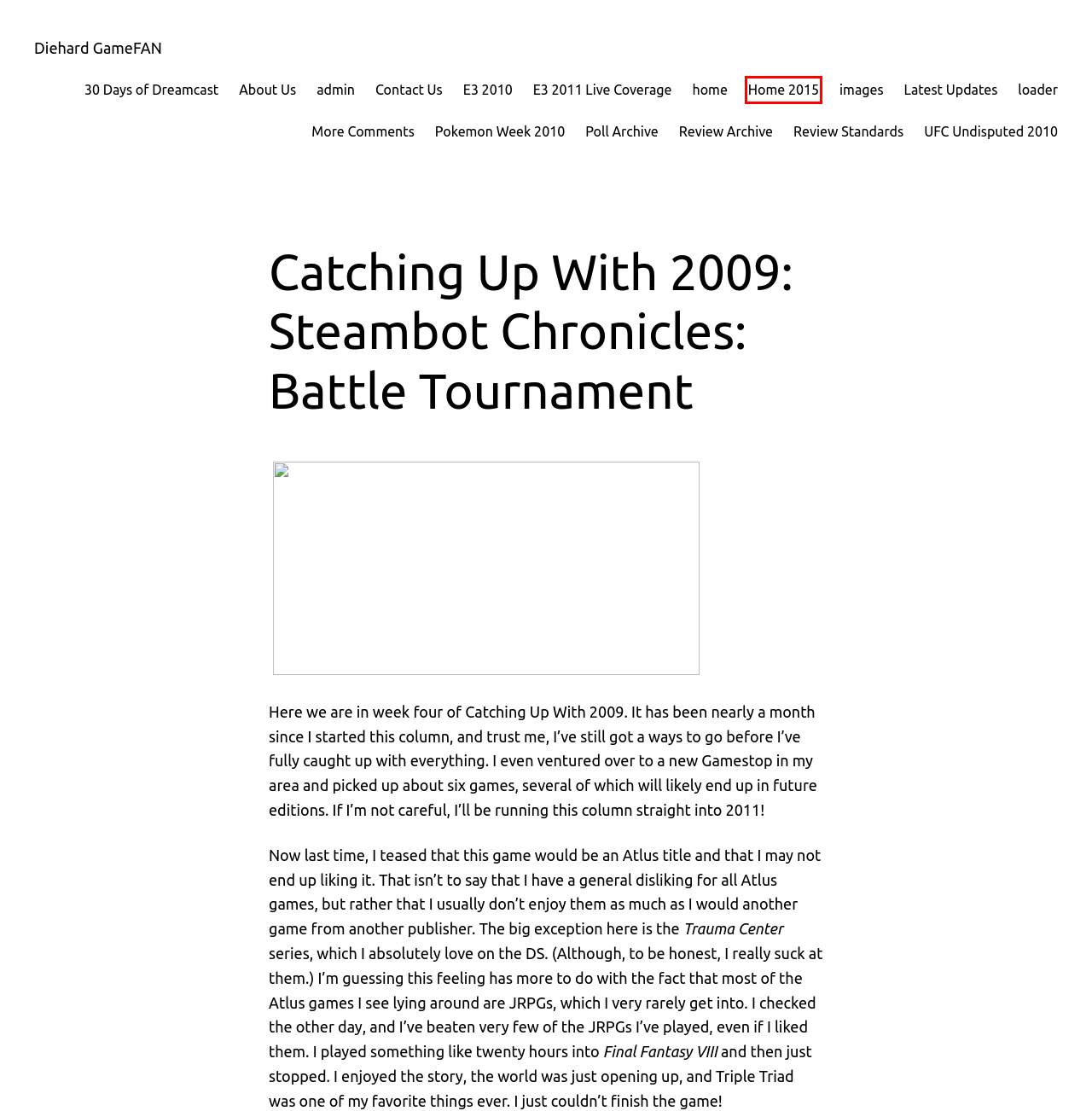You are given a screenshot of a webpage with a red rectangle bounding box. Choose the best webpage description that matches the new webpage after clicking the element in the bounding box. Here are the candidates:
A. admin – Diehard GameFAN
B. Home 2015 – Diehard GameFAN
C. UFC Undisputed 2010 – Diehard GameFAN
D. Pokemon Week 2010 – Diehard GameFAN
E. Contact Us – Diehard GameFAN
F. Latest Updates – Diehard GameFAN
G. home – Diehard GameFAN
H. About Us – Diehard GameFAN

B